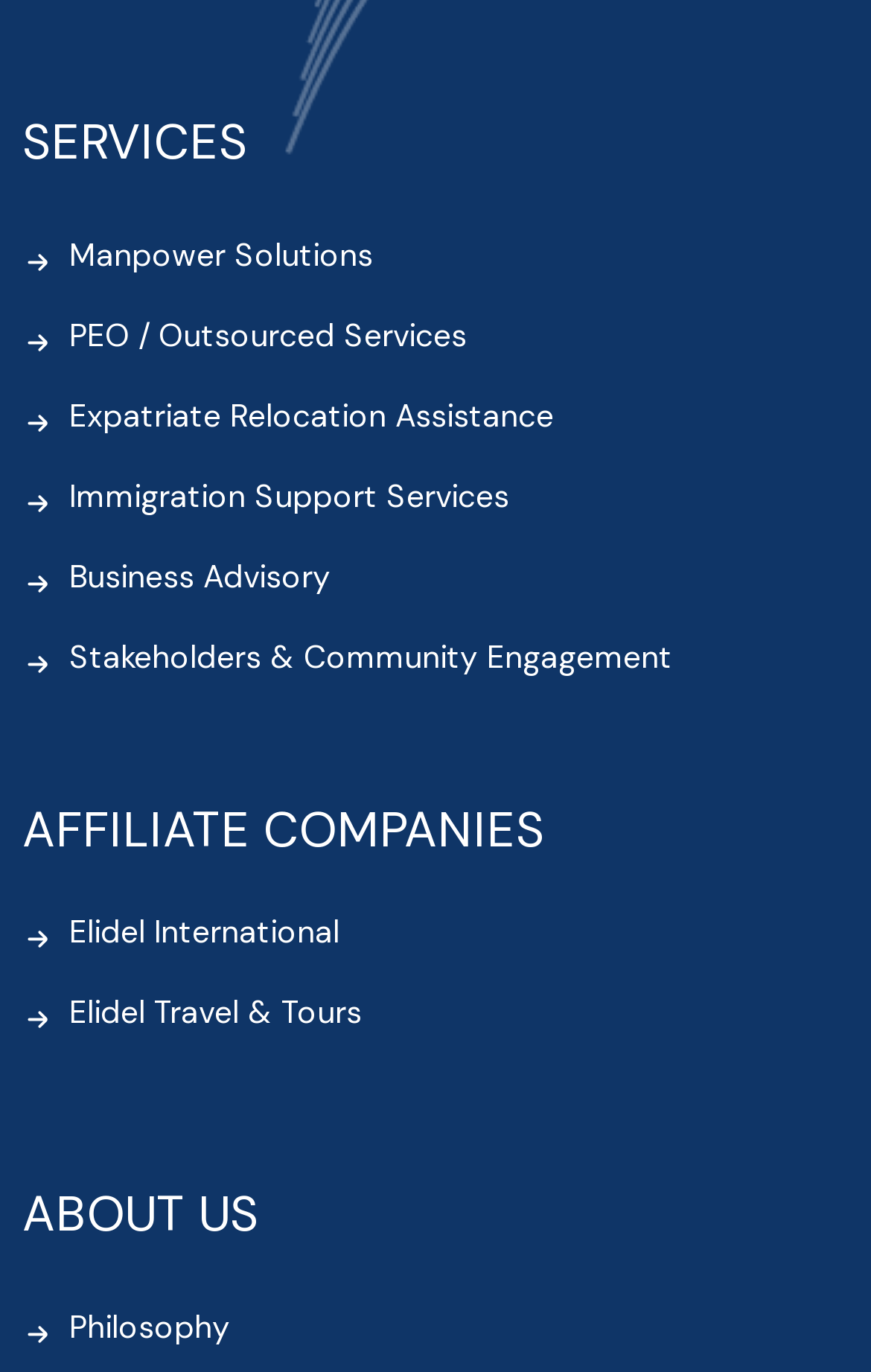Determine the bounding box coordinates of the section I need to click to execute the following instruction: "Explore business advisory services". Provide the coordinates as four float numbers between 0 and 1, i.e., [left, top, right, bottom].

[0.079, 0.403, 0.379, 0.445]